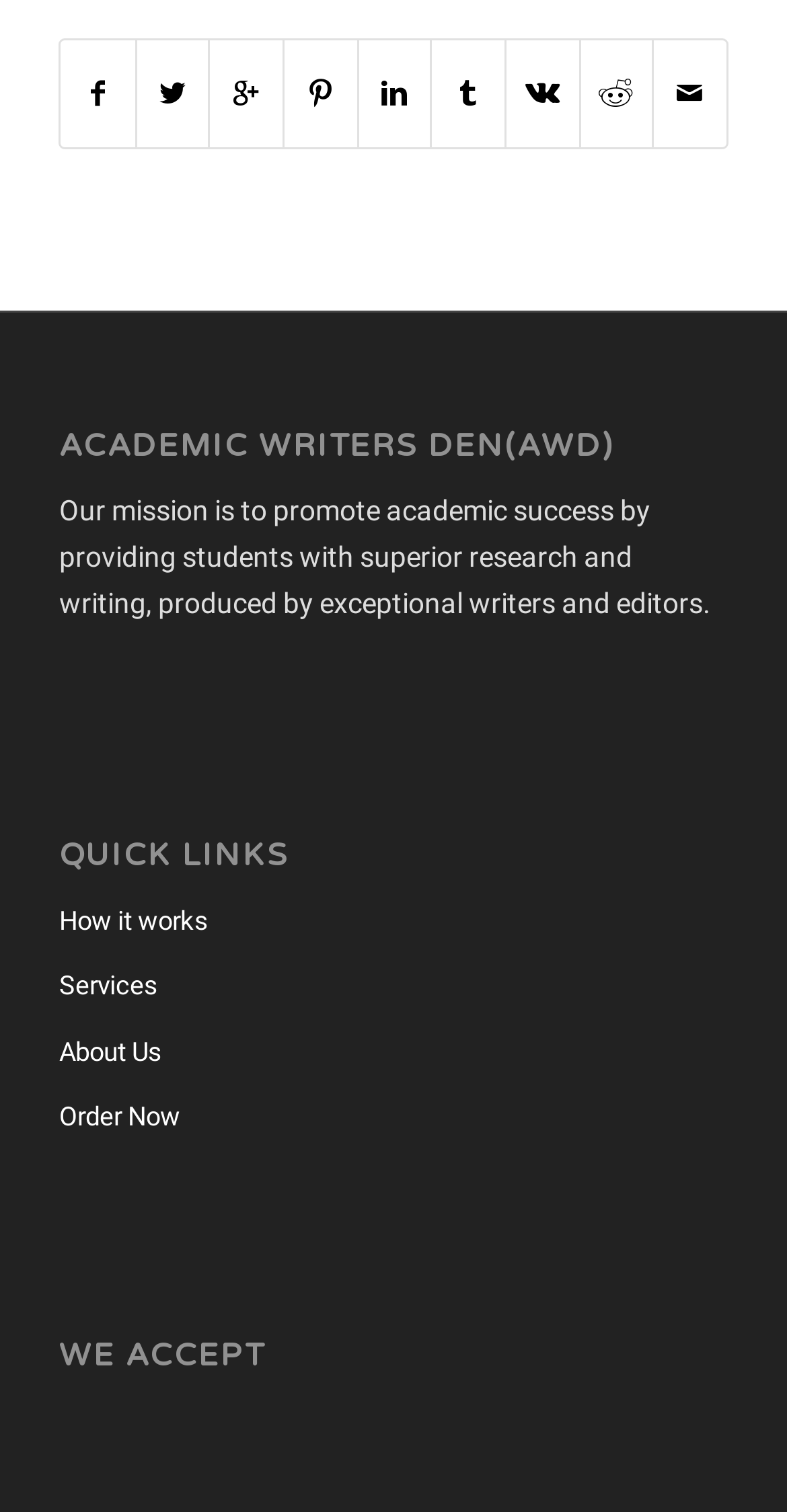Highlight the bounding box coordinates of the region I should click on to meet the following instruction: "View Board index".

None